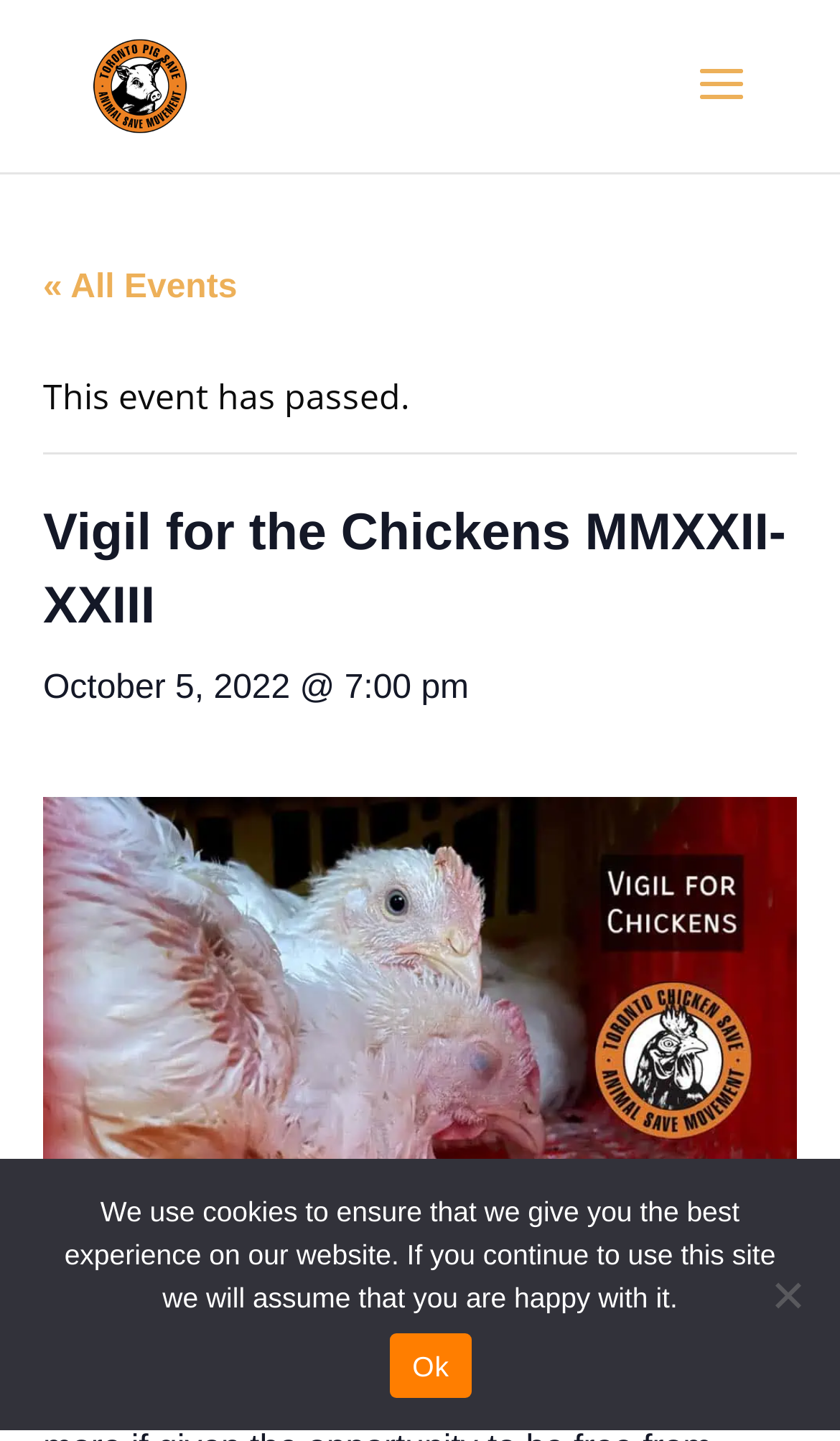Provide a thorough and detailed response to the question by examining the image: 
What is the name of the organization?

I found the name of the organization by looking at the link element that says 'Toronto Pig Save', which is likely the name of the organization hosting the event.